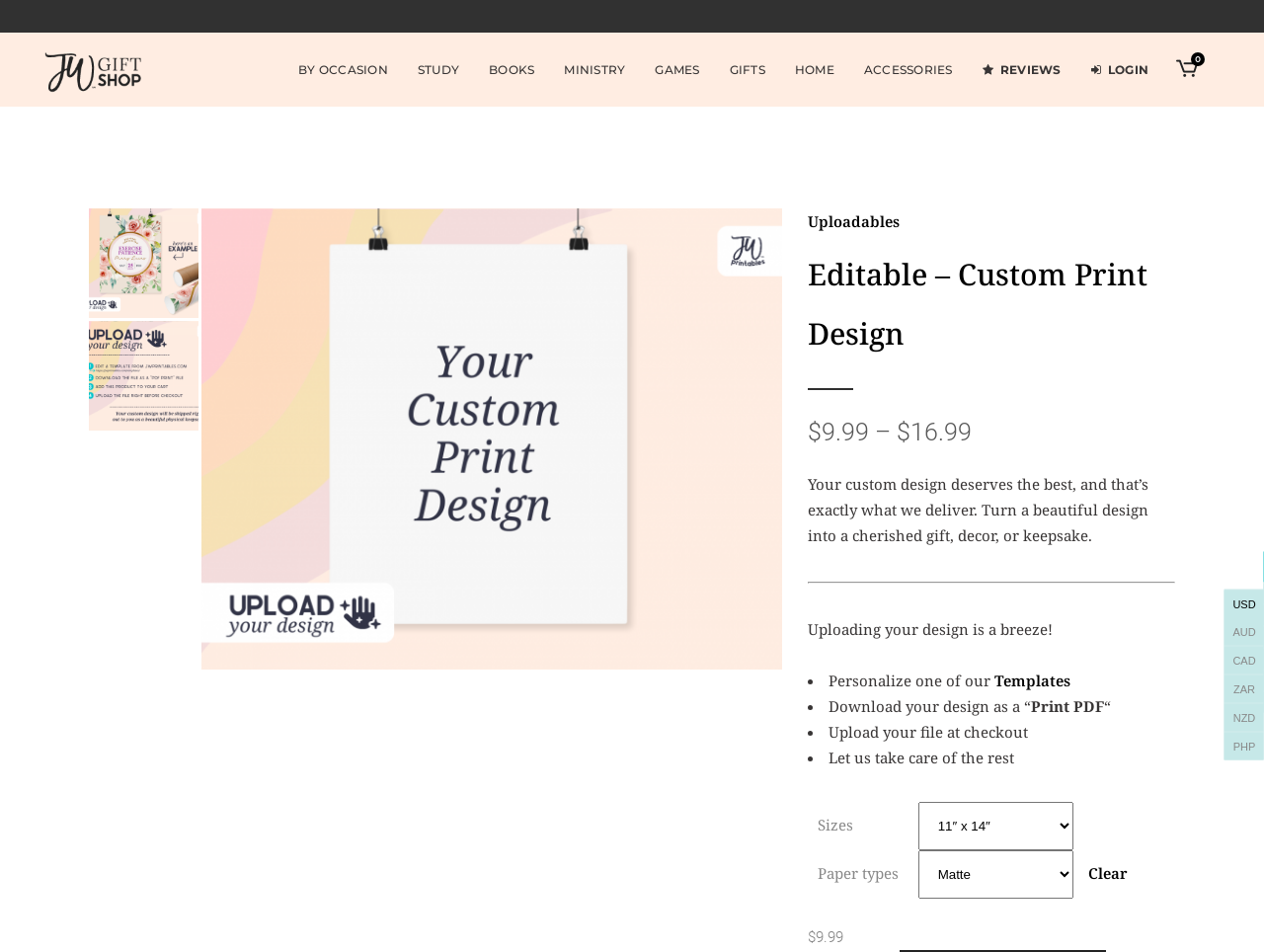What is the main category of 'BY OCCASION'?
Could you please answer the question thoroughly and with as much detail as possible?

Based on the webpage structure, 'BY OCCASION' is a link located under the 'GIFTS' category, which suggests that it is a subcategory of gifts.